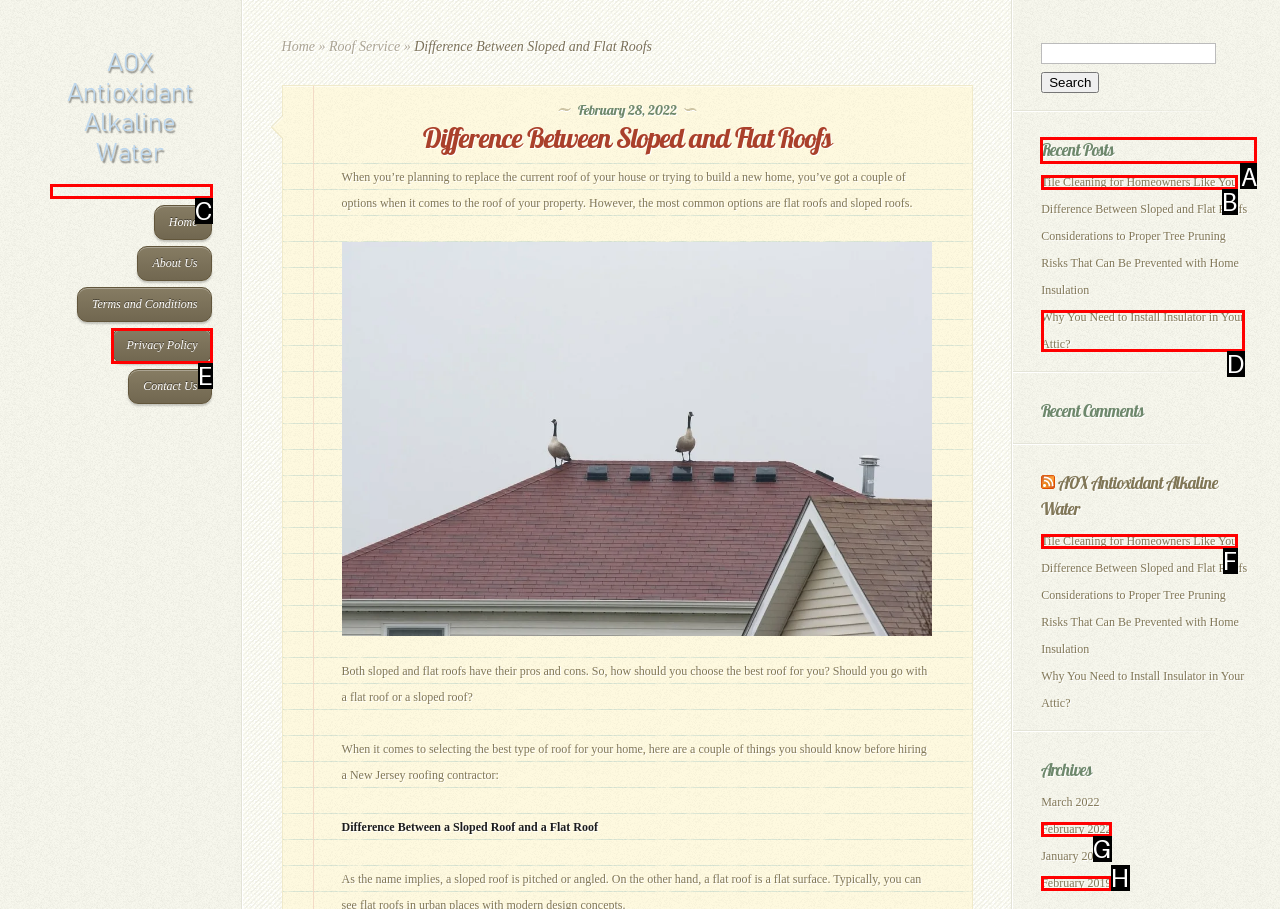Decide which HTML element to click to complete the task: View recent posts Provide the letter of the appropriate option.

A